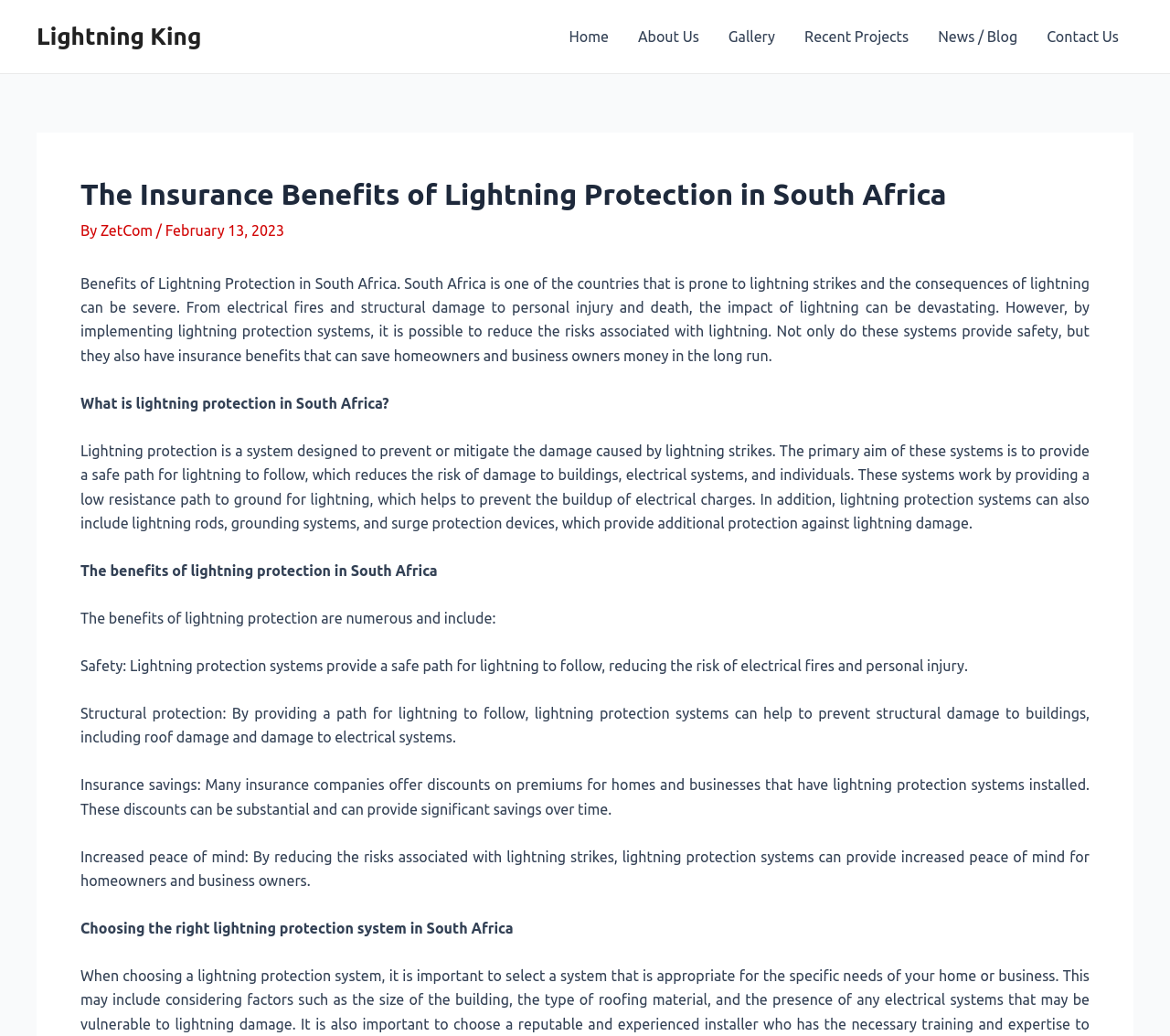Please provide the bounding box coordinates for the UI element as described: "Sirah". The coordinates must be four floats between 0 and 1, represented as [left, top, right, bottom].

None